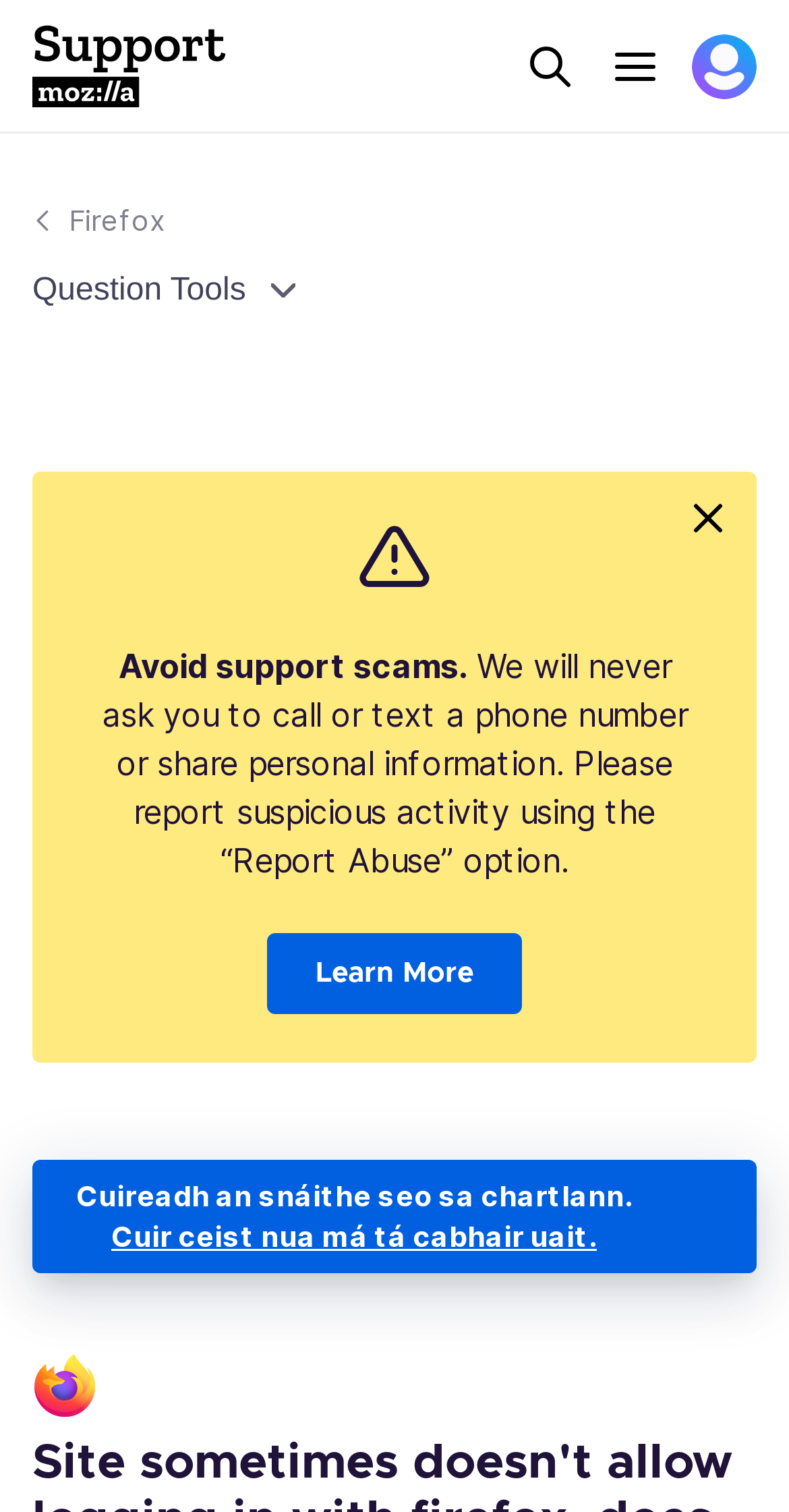Highlight the bounding box coordinates of the element that should be clicked to carry out the following instruction: "View the profile". The coordinates must be given as four float numbers ranging from 0 to 1, i.e., [left, top, right, bottom].

[0.877, 0.022, 0.959, 0.065]